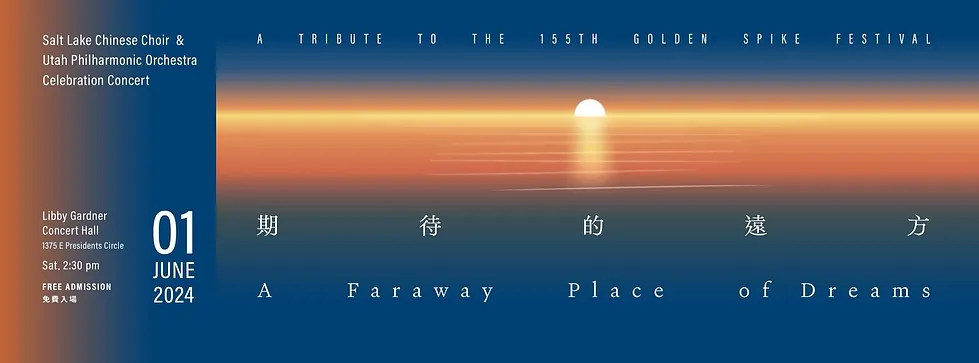Explain the image thoroughly, highlighting all key elements.

The image showcases a beautifully designed promotional banner for a concert titled "A Faraway Place of Dreams," taking place on June 1, 2024, at 2:30 PM. It features a serene sunset scene, with warm hues of orange and yellow blending into a deep blue sky, symbolizing a peaceful and dreamlike atmosphere. 

This event is a collaboration between the Salt Lake Chinese Choir and the Utah Philharmonic Orchestra, celebrating the 155th Anniversary of the Golden Spike Festival. The concert is hosted at the Libby Gardner Concert Hall, located at 1375 Presidents Circle. The banner emphasizes that admission is free, inviting attendees to enjoy this cultural celebration. 

Stylized text includes both English and Chinese characters, enhancing the theme of collaboration and cultural appreciation. The overall design effectively conveys a sense of tranquility and celebration, making it an inviting visual for concert-goers.